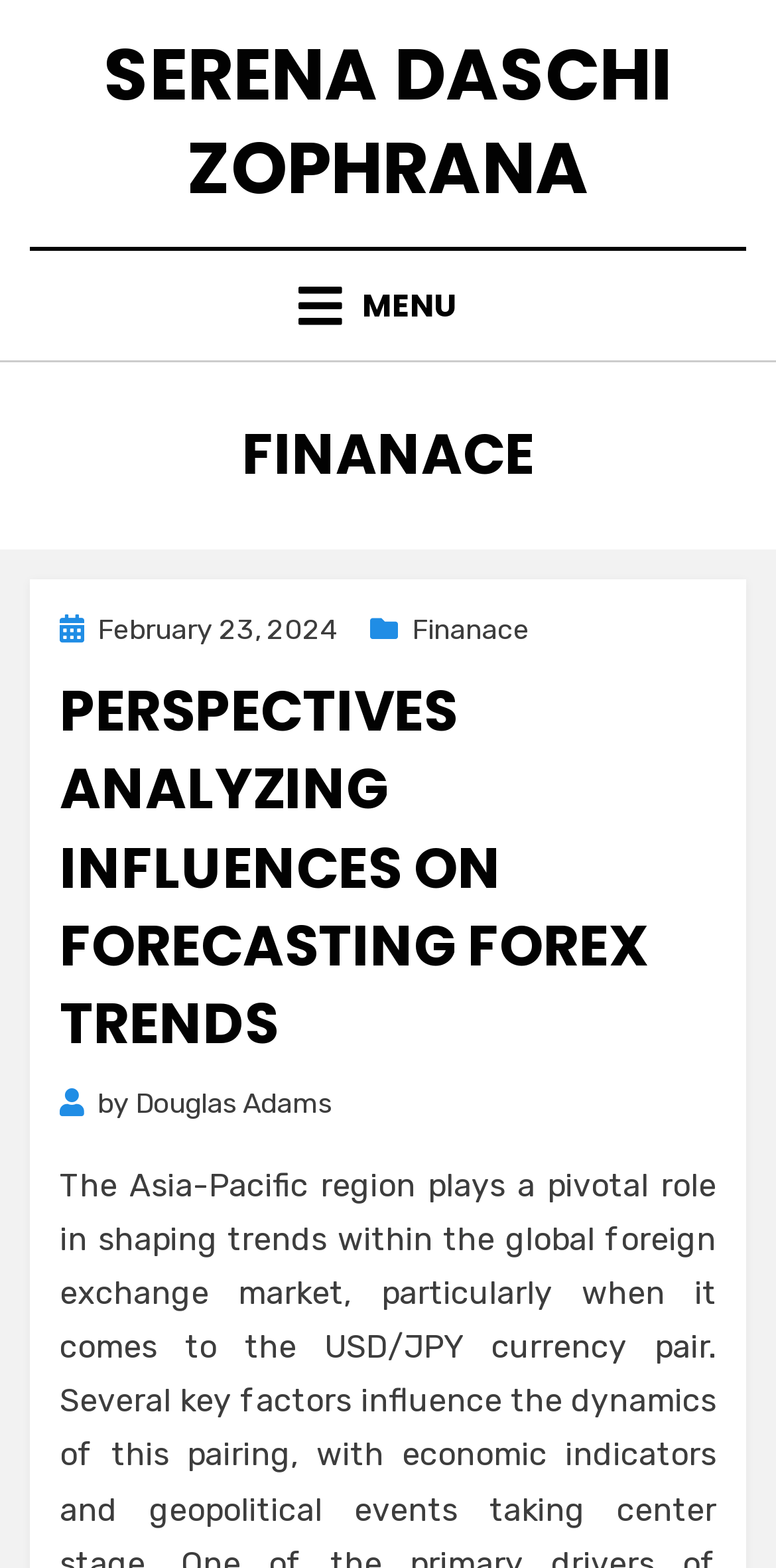Identify and provide the title of the webpage.

CATEGORY
:
FINANACE